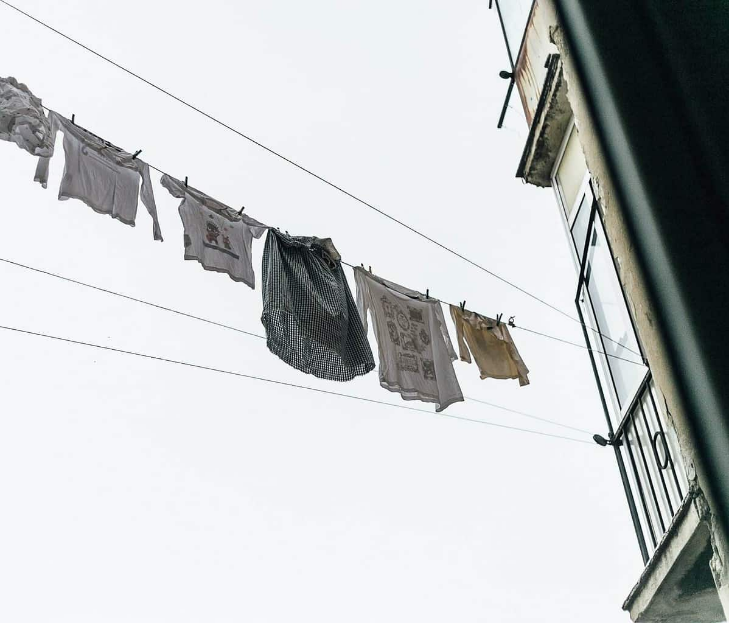Why is rewiring clotheslines emphasized?
Please provide a comprehensive answer based on the details in the screenshot.

The caption highlights the importance of rewiring clotheslines to ensure their safety and durability, promoting the benefits of maintaining such household items for enhanced functionality and longevity.